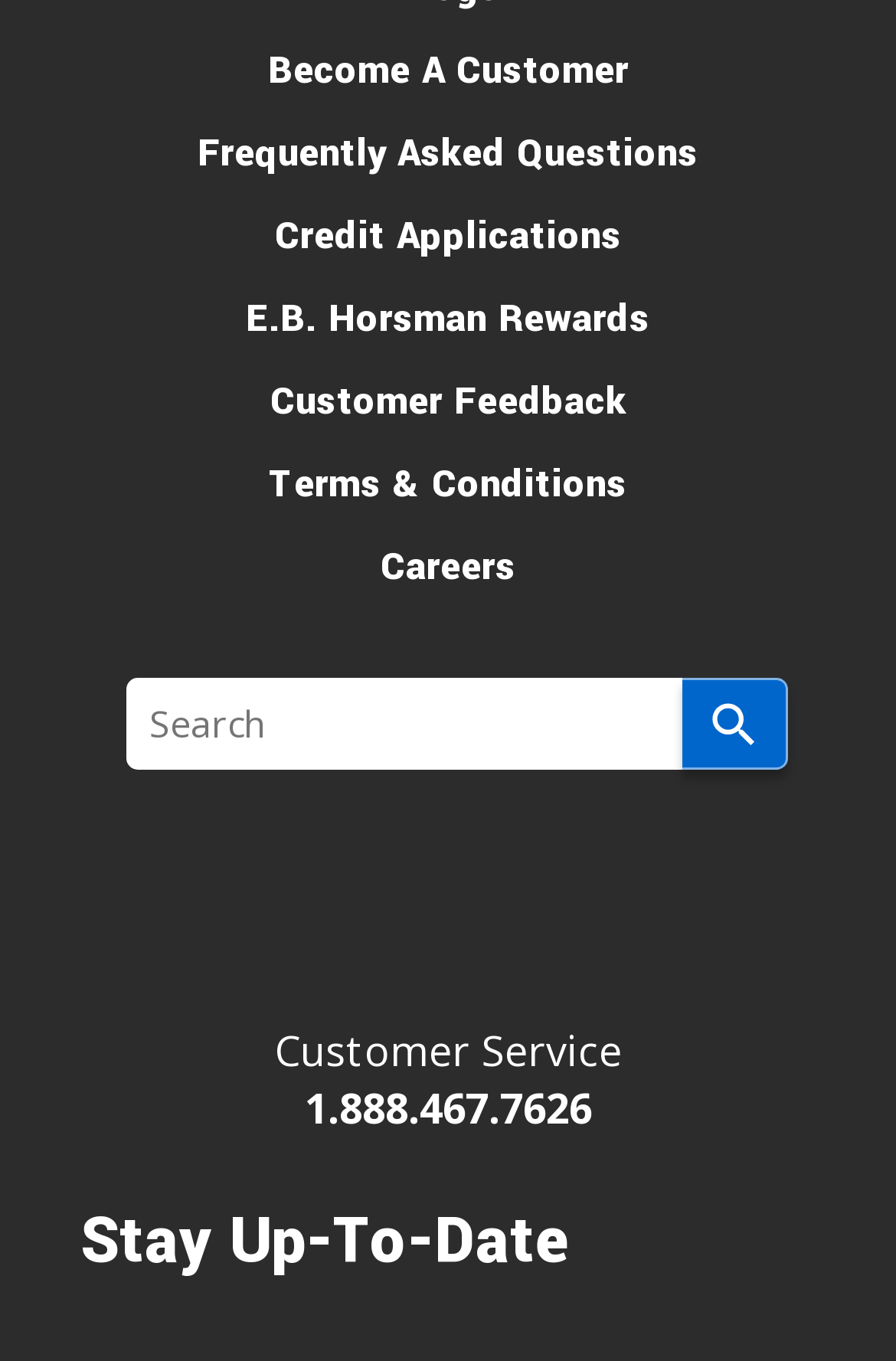Bounding box coordinates are specified in the format (top-left x, top-left y, bottom-right x, bottom-right y). All values are floating point numbers bounded between 0 and 1. Please provide the bounding box coordinate of the region this sentence describes: E.B. Horsman Rewards

[0.064, 0.205, 0.936, 0.266]